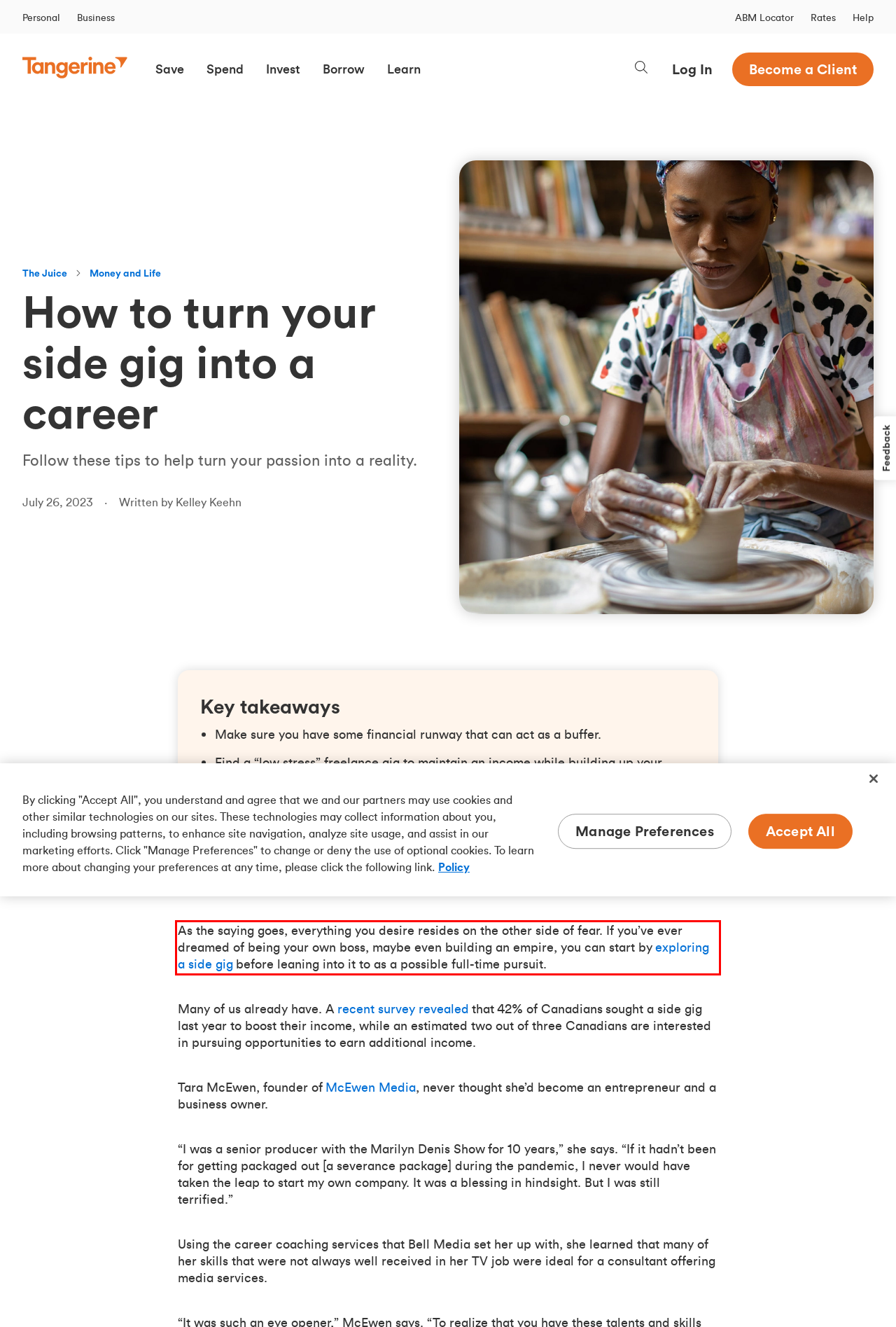Please analyze the screenshot of a webpage and extract the text content within the red bounding box using OCR.

As the saying goes, everything you desire resides on the other side of fear. If you’ve ever dreamed of being your own boss, maybe even building an empire, you can start by exploring a side gig before leaning into it to as a possible full-time pursuit.